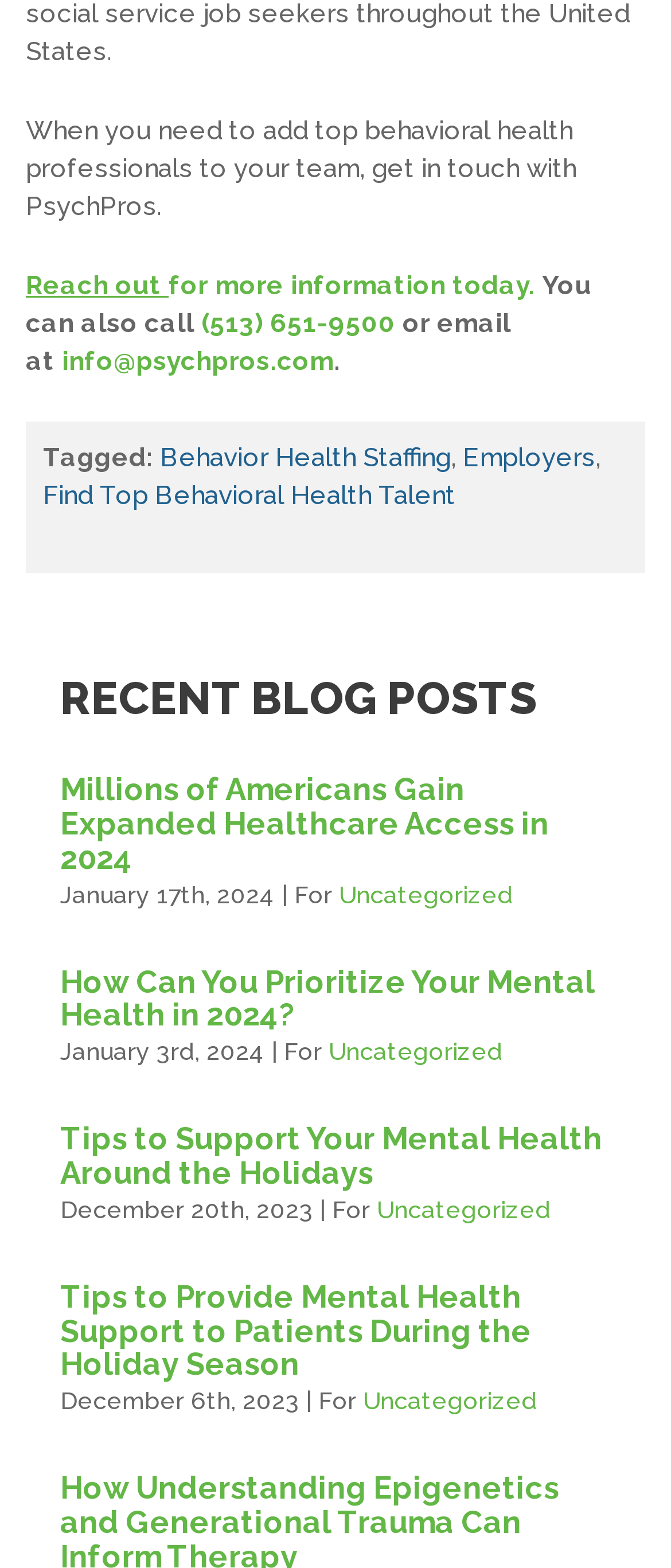Locate the bounding box coordinates of the clickable region necessary to complete the following instruction: "Email info@psychpros.com". Provide the coordinates in the format of four float numbers between 0 and 1, i.e., [left, top, right, bottom].

[0.092, 0.221, 0.497, 0.242]